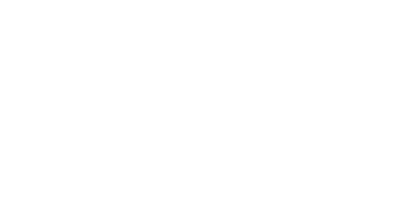Examine the image and give a thorough answer to the following question:
What type of individuals is the app likely aimed at?

The surrounding text hints at various resources and articles related to entrepreneurship and productivity tips, which implies that the app is likely aimed at individuals looking to improve their work-from-home efficiency or engage in home-based business activities.